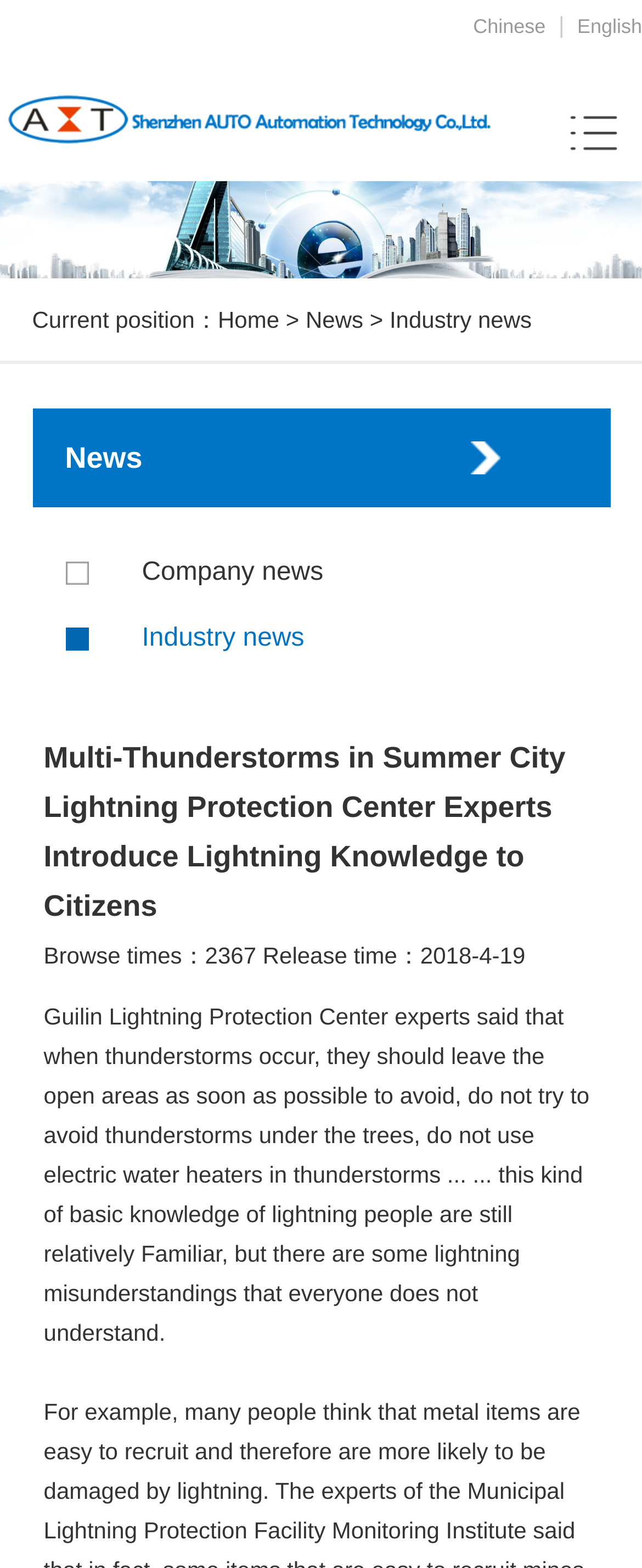When was the article released?
From the image, respond using a single word or phrase.

2018-4-19